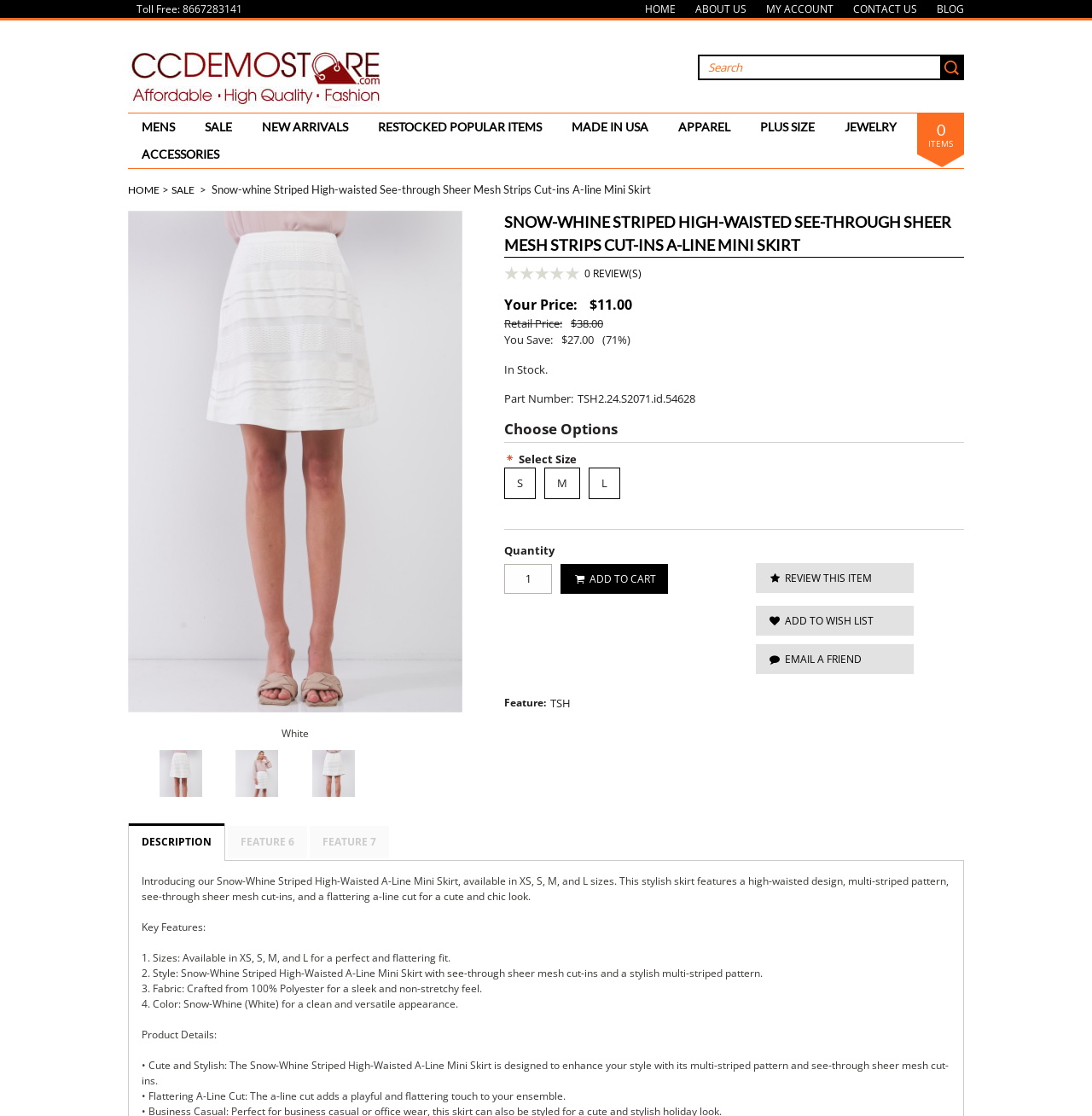Refer to the image and provide an in-depth answer to the question: 
What is the price of the Snow-whine Striped High-waisted See-through Sheer Mesh Strips Cut-ins A-line Mini Skirt?

The price of the Snow-whine Striped High-waisted See-through Sheer Mesh Strips Cut-ins A-line Mini Skirt can be found in the product details section, where it is listed as 'Your Price:' followed by the price '$11.00'.